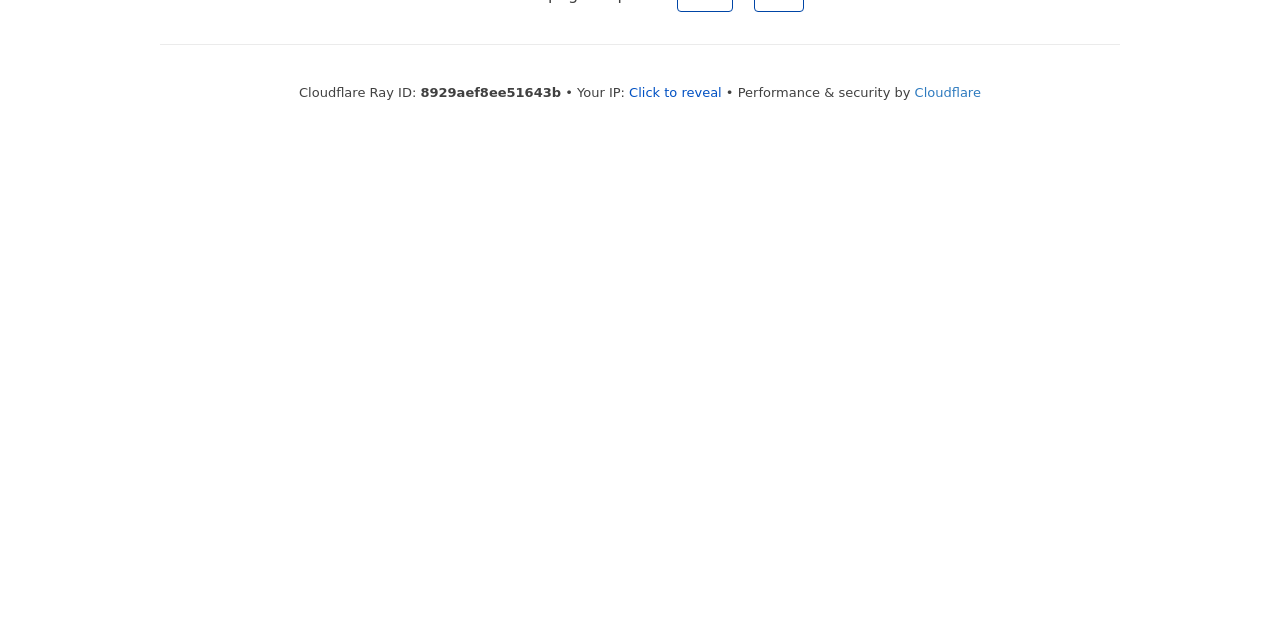Find the bounding box coordinates for the UI element that matches this description: "Cloudflare".

[0.715, 0.133, 0.766, 0.156]